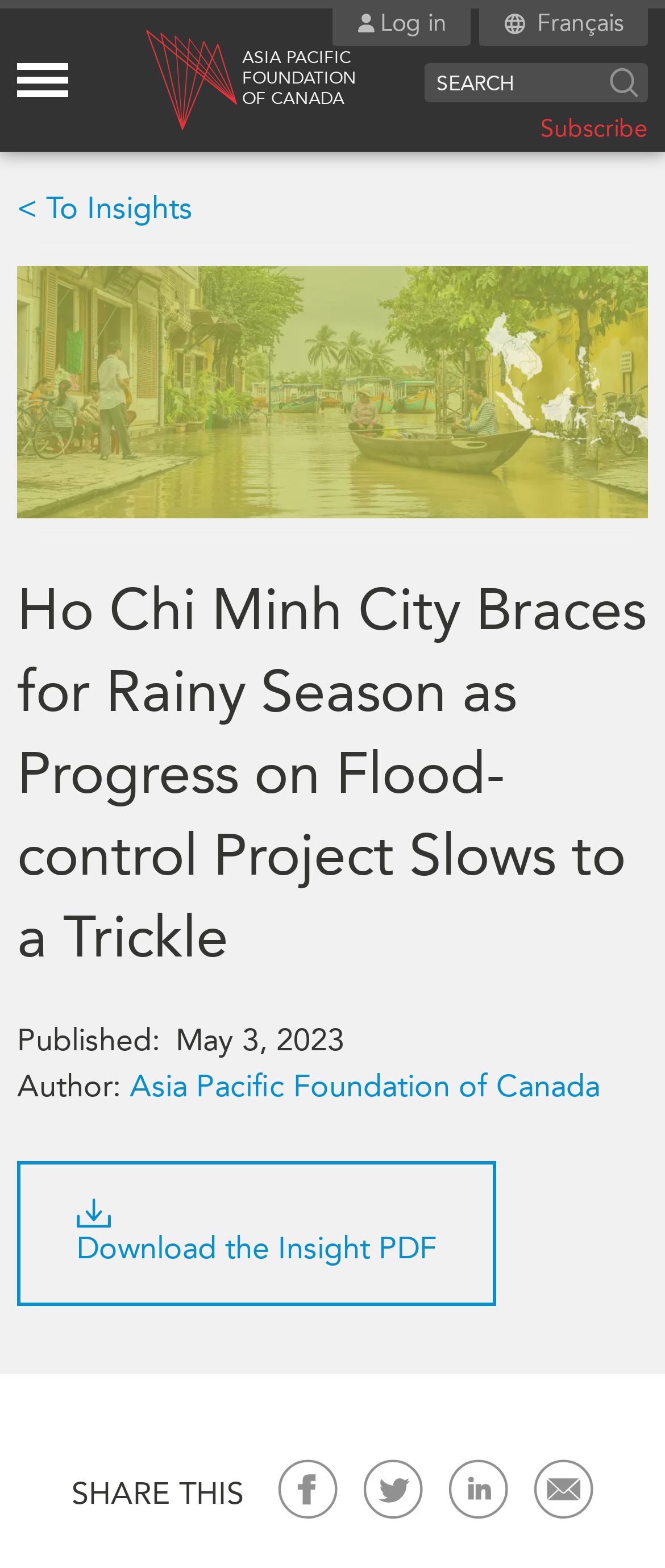What is the name of the city in the article?
From the details in the image, provide a complete and detailed answer to the question.

I found the answer by looking at the heading 'Ho Chi Minh City Braces for Rainy Season as Progress on Flood-control Project Slows to a Trickle' which indicates that the city being referred to is Ho Chi Minh City.